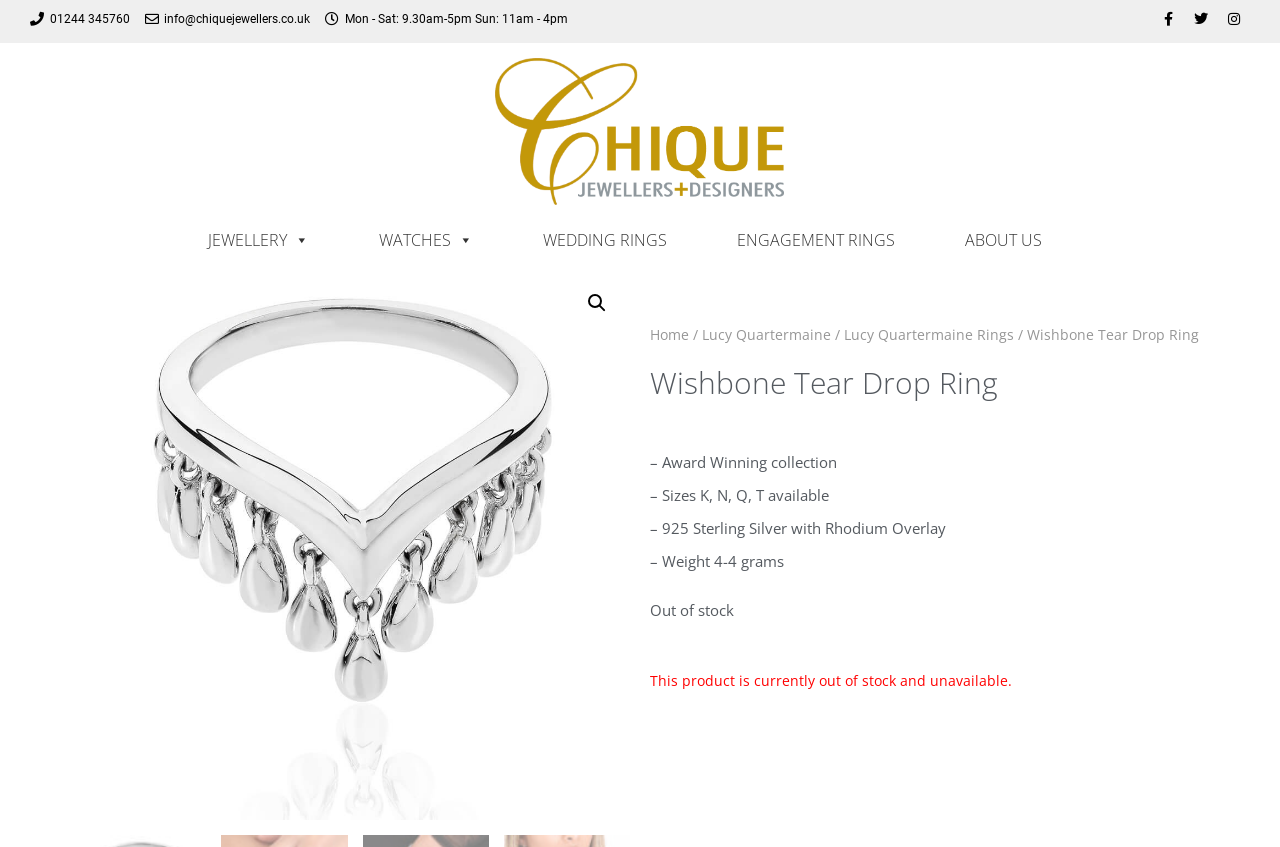Can you identify the bounding box coordinates of the clickable region needed to carry out this instruction: 'Browse JEWELLERY'? The coordinates should be four float numbers within the range of 0 to 1, stated as [left, top, right, bottom].

[0.147, 0.275, 0.257, 0.293]